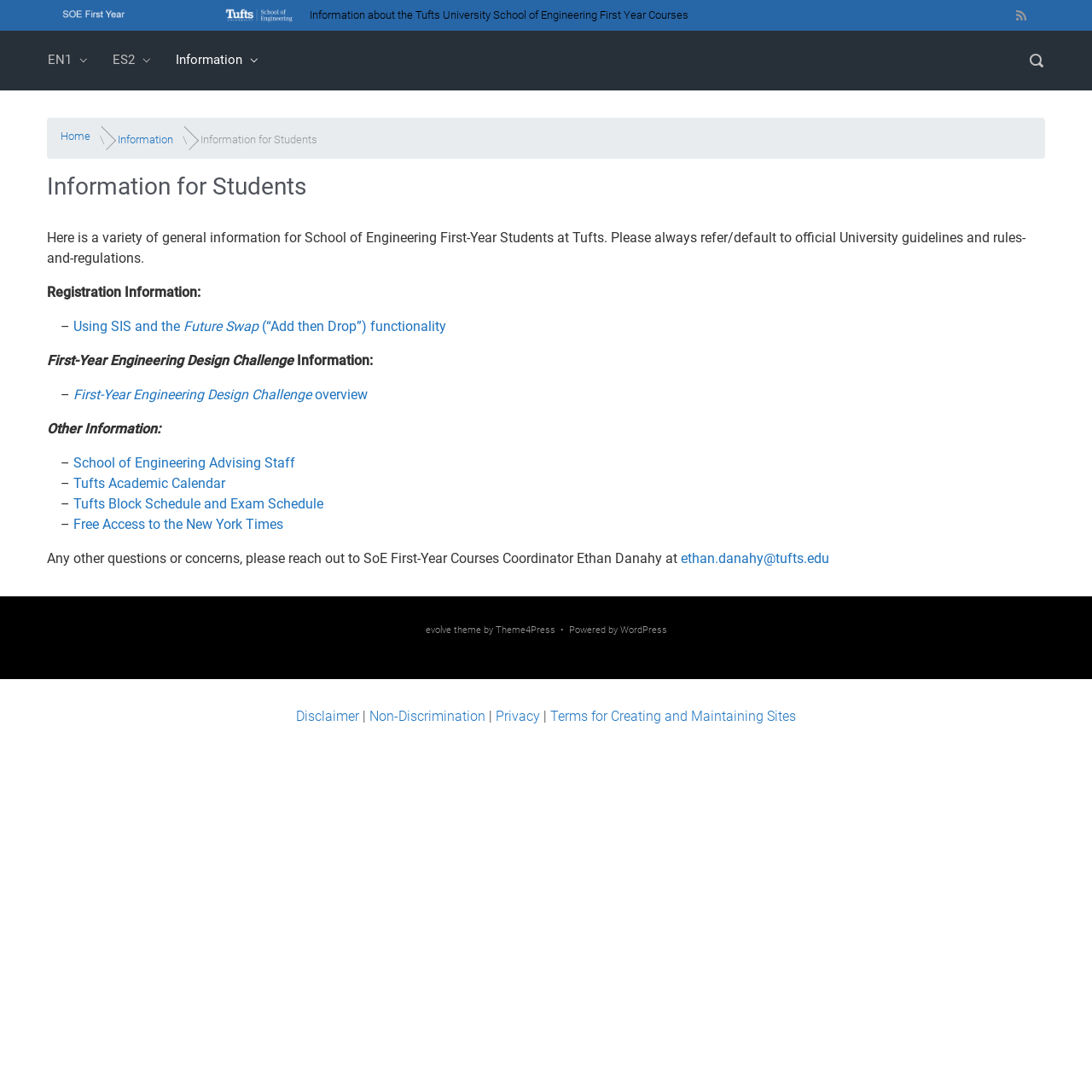Can you show the bounding box coordinates of the region to click on to complete the task described in the instruction: "Search for information"?

[0.93, 0.036, 0.969, 0.075]